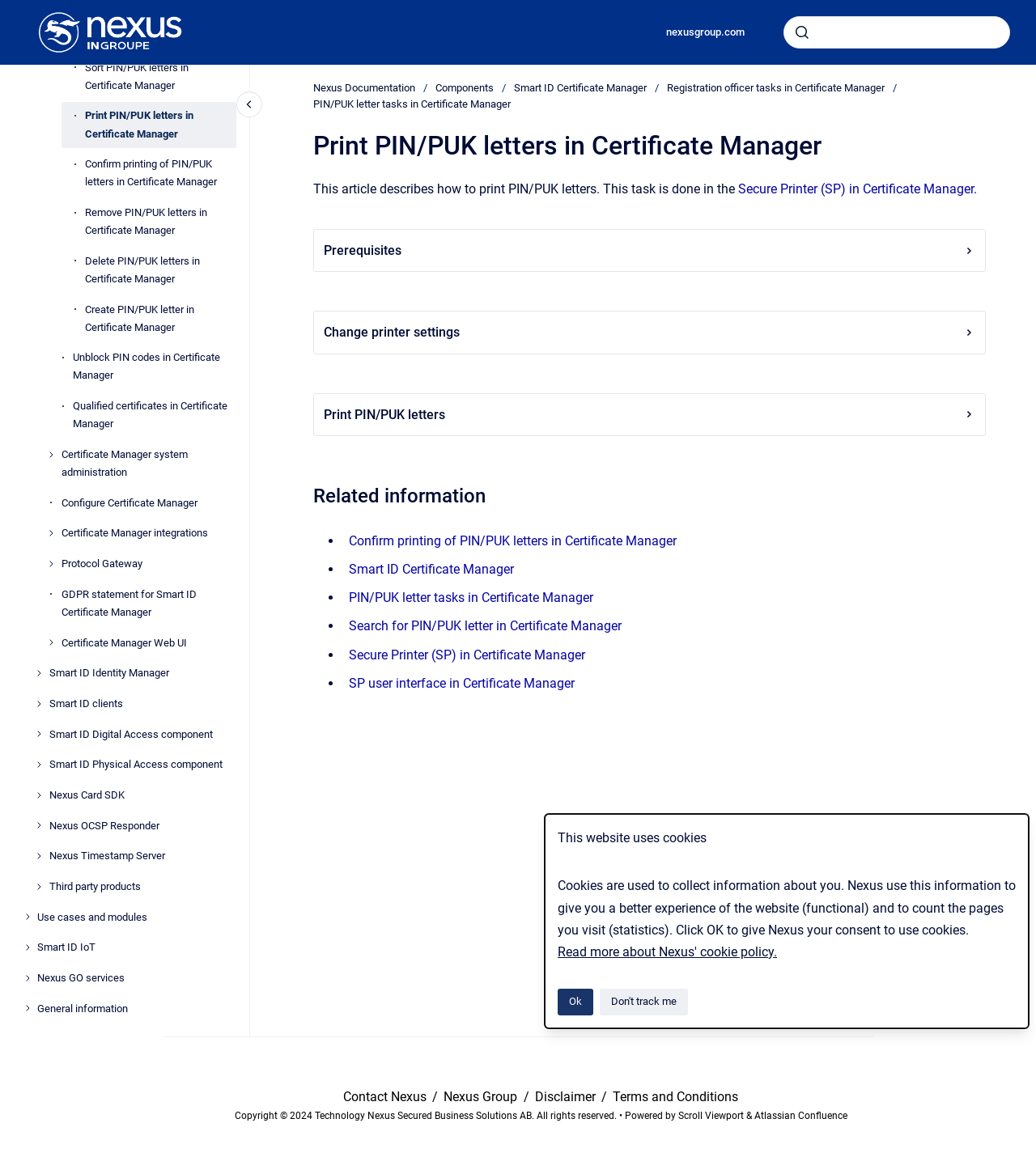Provide a short, one-word or phrase answer to the question below:
What is the prerequisite for printing PIN/PUK letters?

Not specified